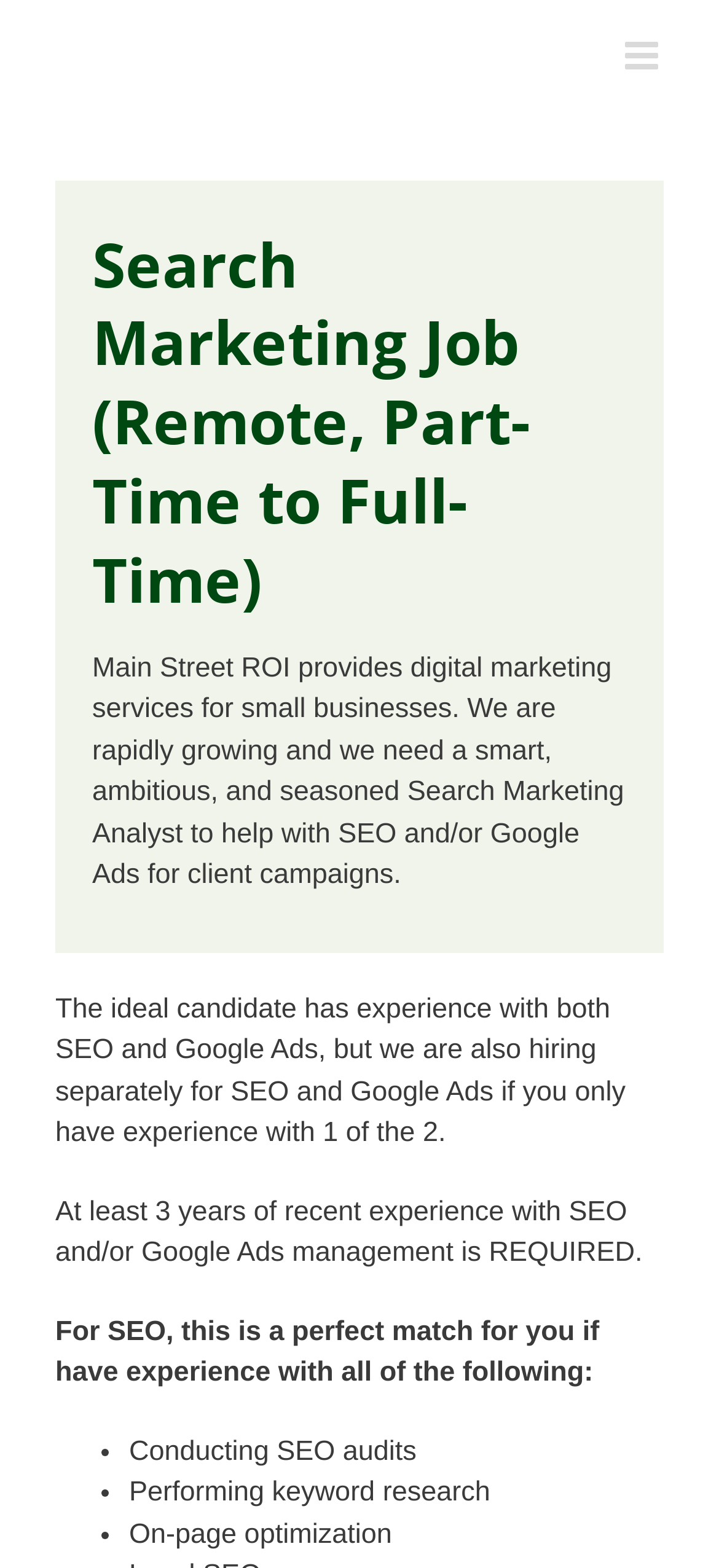What is one of the tasks of the SEO job?
Refer to the image and provide a thorough answer to the question.

I found the task of conducting SEO audits in the ListMarker element that lists the tasks of the SEO job, including 'Conducting SEO audits'.